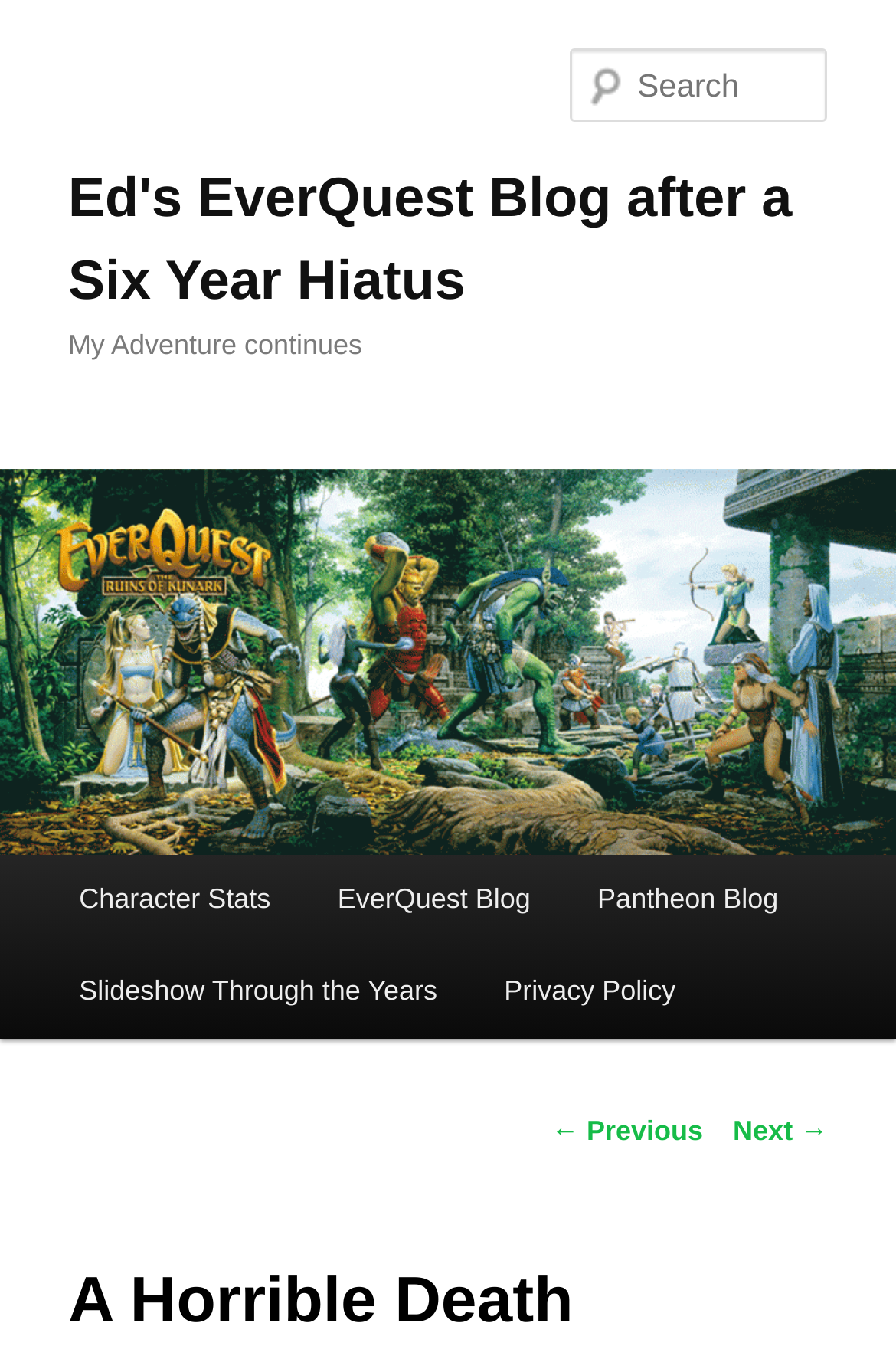Provide the bounding box coordinates for the area that should be clicked to complete the instruction: "Click on Impressum".

None